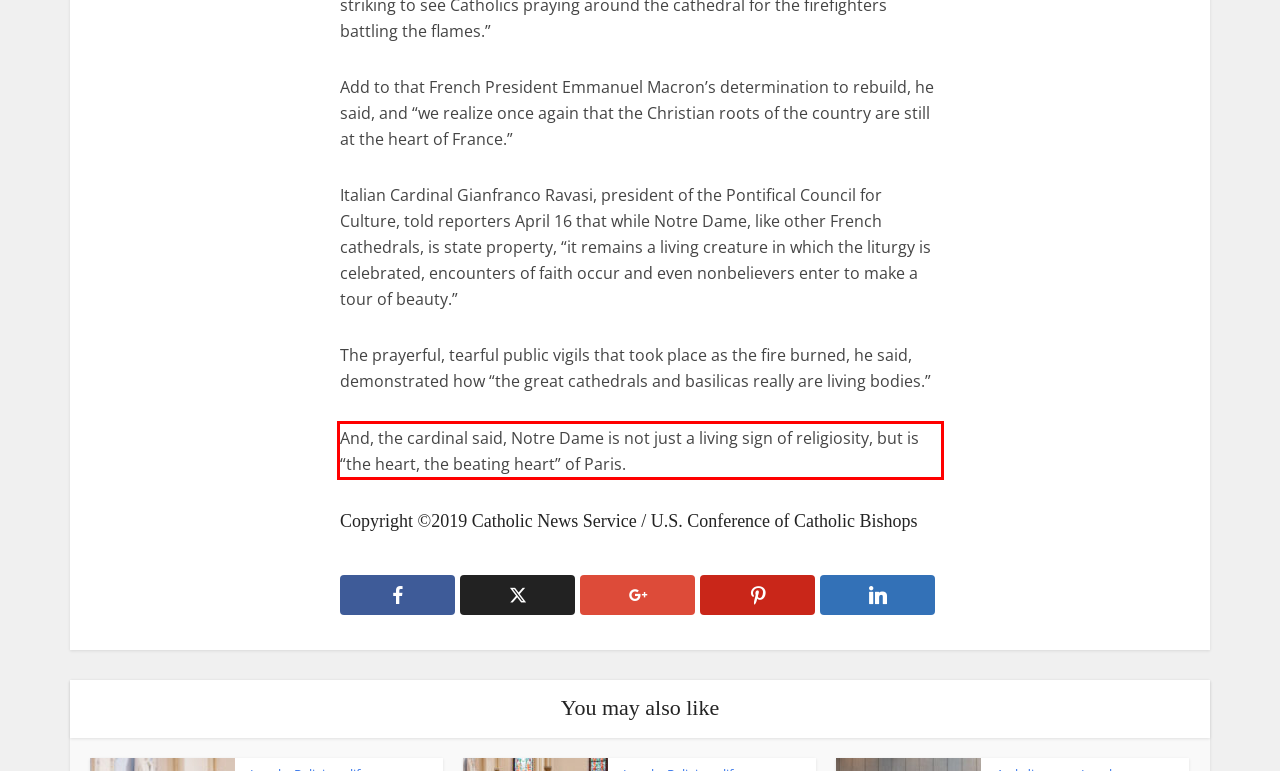You are given a screenshot with a red rectangle. Identify and extract the text within this red bounding box using OCR.

And, the cardinal said, Notre Dame is not just a living sign of religiosity, but is “the heart, the beating heart” of Paris.